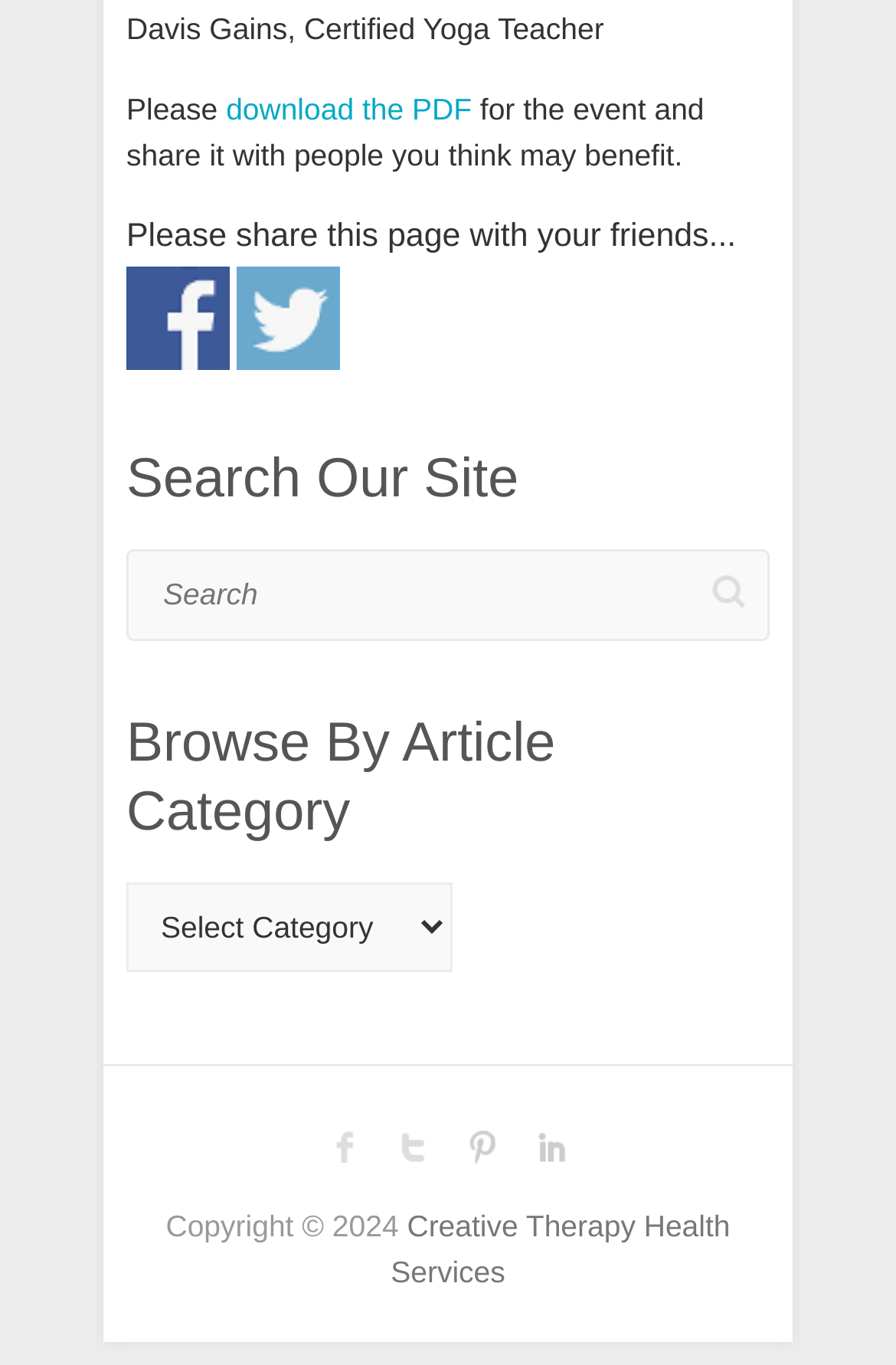Using the provided description Dvc Cost Calculator, find the bounding box coordinates for the UI element. Provide the coordinates in (top-left x, top-left y, bottom-right x, bottom-right y) format, ensuring all values are between 0 and 1.

None